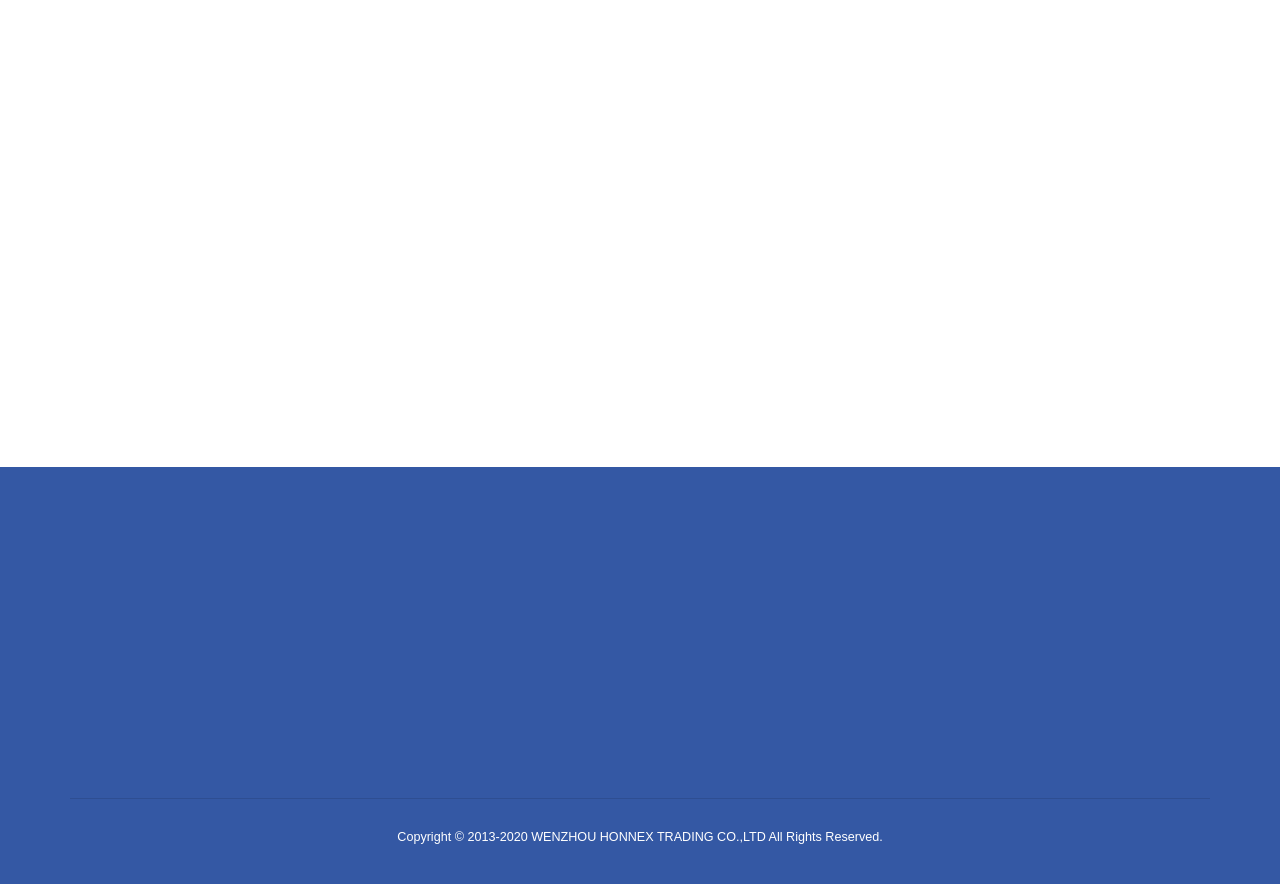Provide the bounding box coordinates of the HTML element described by the text: "184777111".

[0.373, 0.611, 0.422, 0.626]